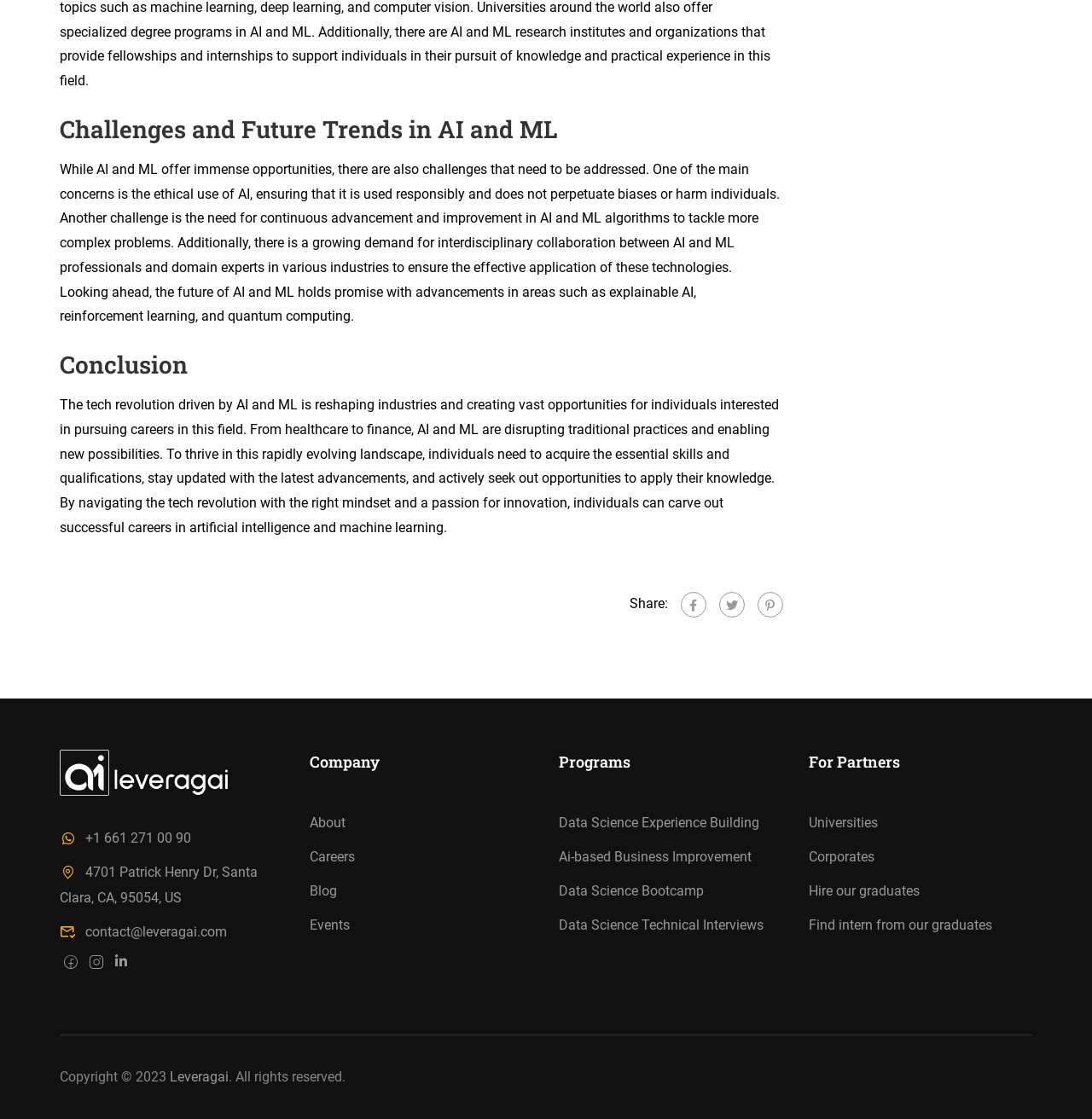Please identify the bounding box coordinates of the clickable element to fulfill the following instruction: "View the company's address". The coordinates should be four float numbers between 0 and 1, i.e., [left, top, right, bottom].

[0.055, 0.772, 0.236, 0.809]